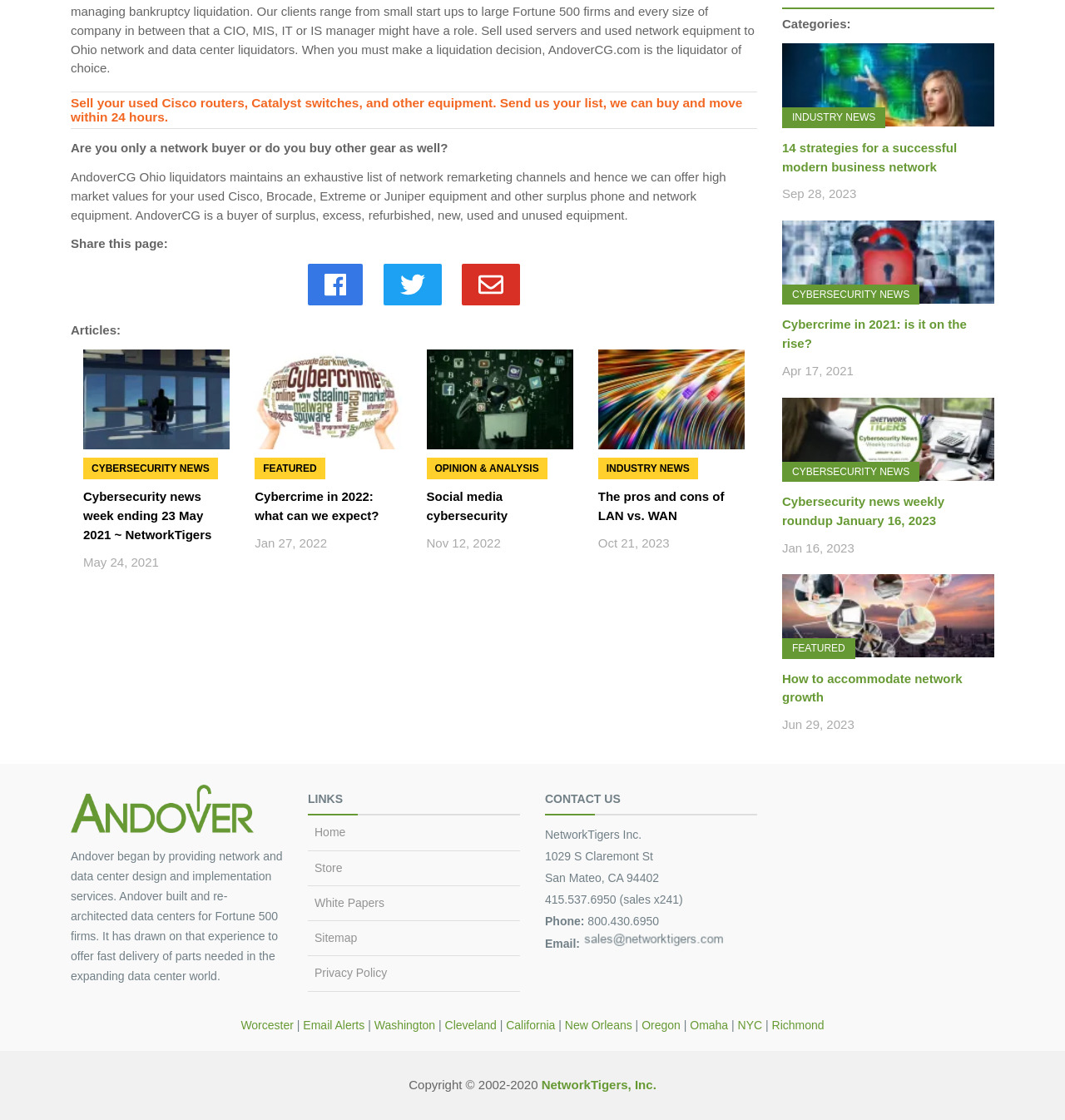Refer to the element description Privacy Policy and identify the corresponding bounding box in the screenshot. Format the coordinates as (top-left x, top-left y, bottom-right x, bottom-right y) with values in the range of 0 to 1.

[0.295, 0.863, 0.363, 0.875]